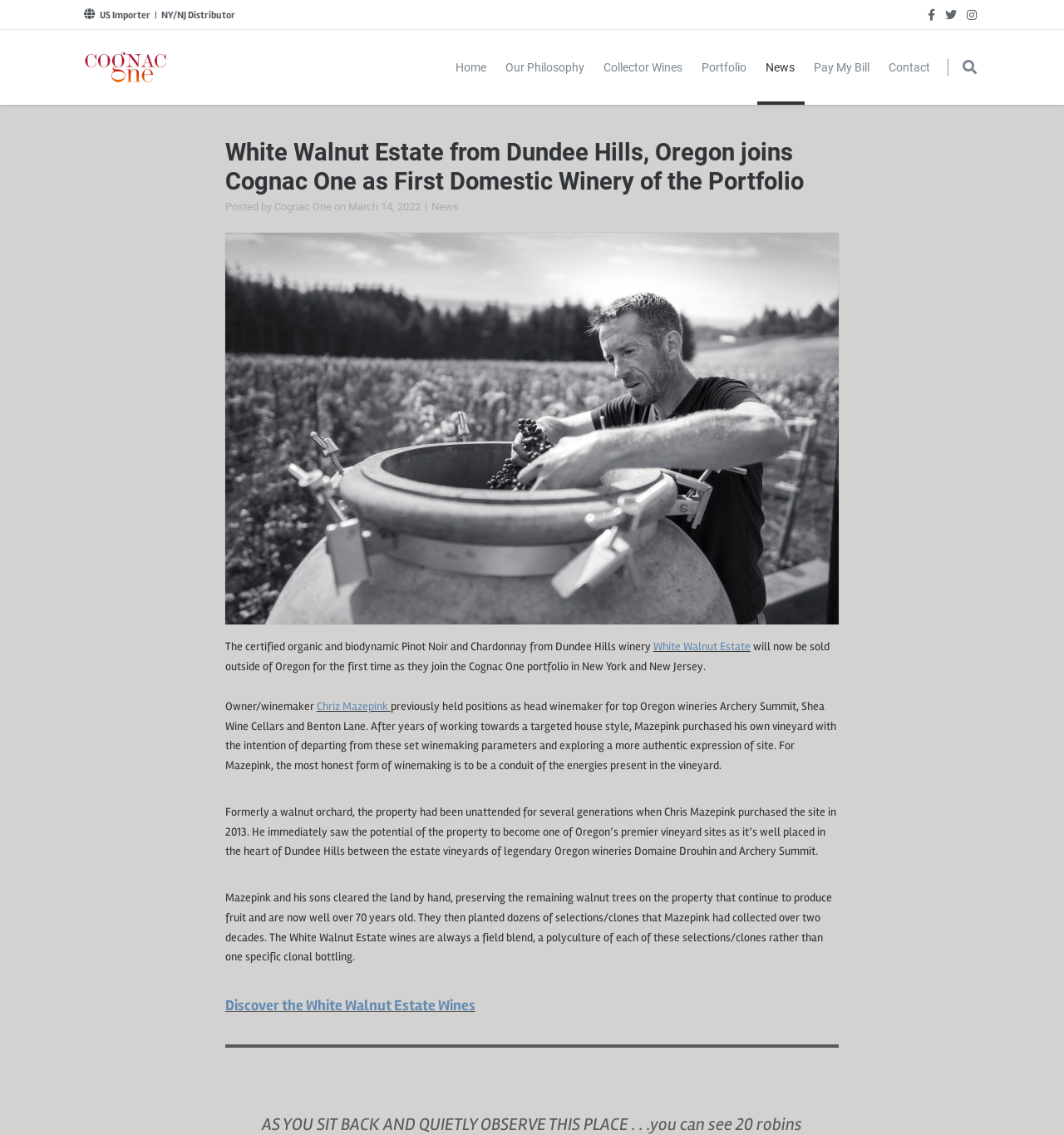Reply to the question below using a single word or brief phrase:
How many years old are the remaining walnut trees?

Over 70 years